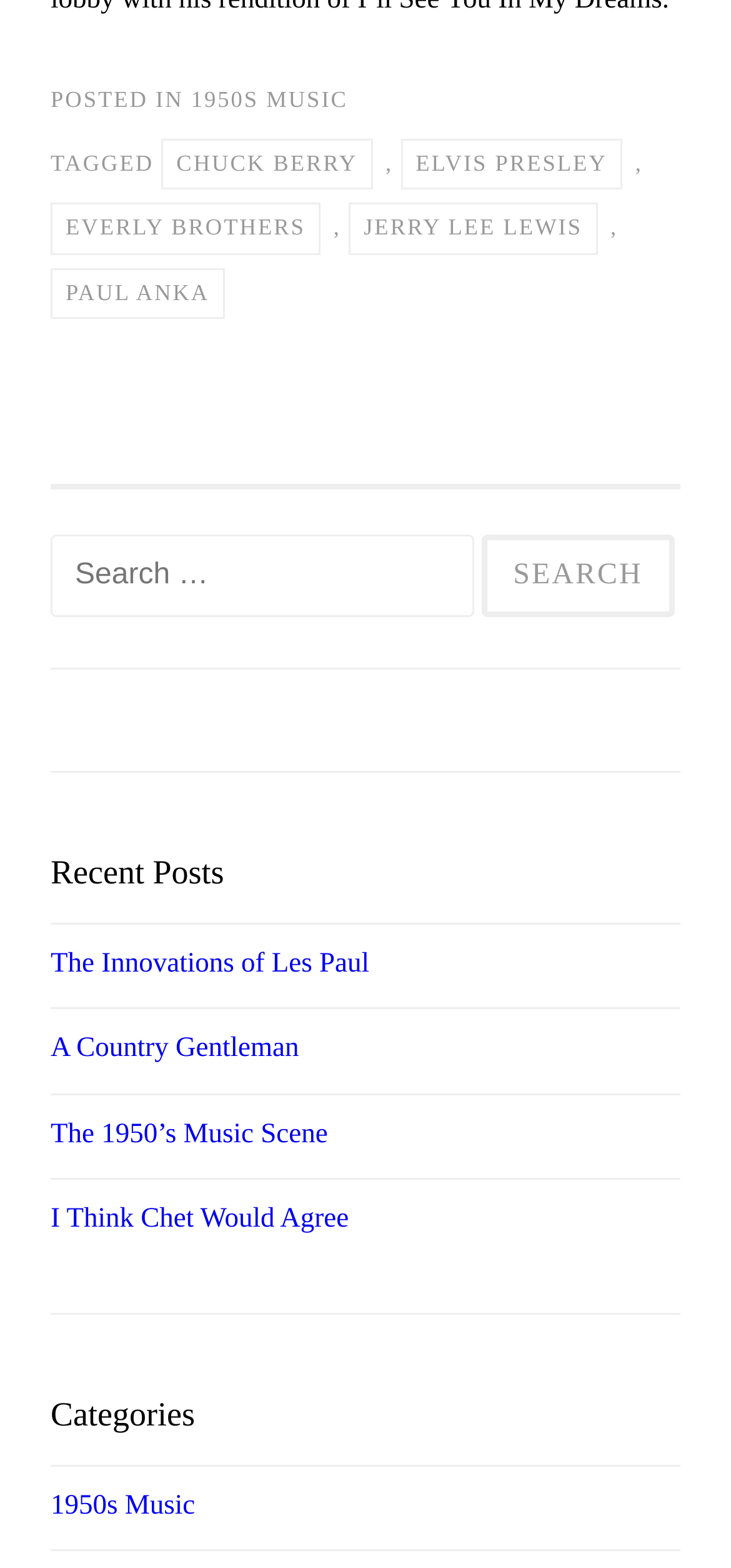How many recent posts are listed?
Provide a concise answer using a single word or phrase based on the image.

4